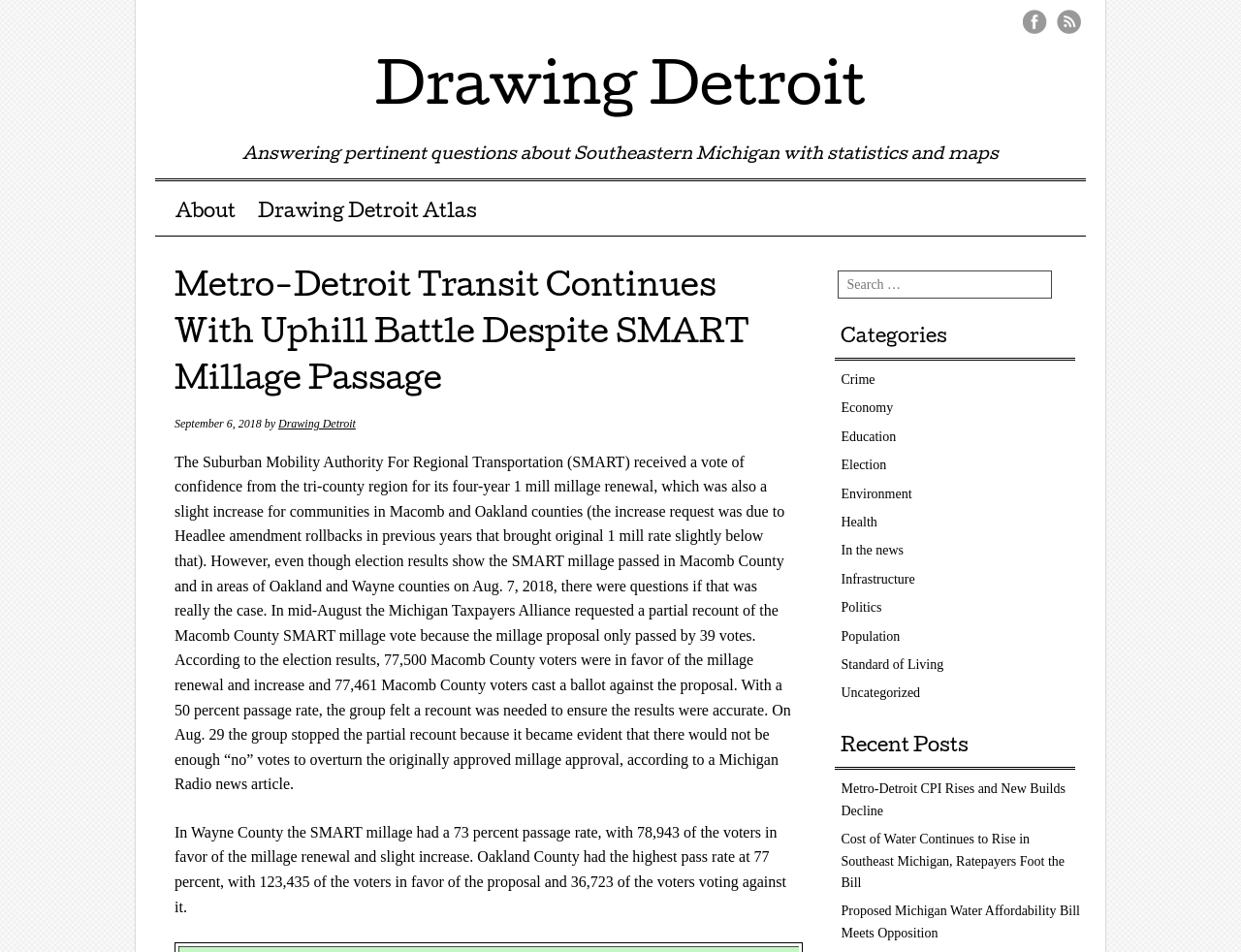Carefully observe the image and respond to the question with a detailed answer:
What are the categories available on the website?

The categories available on the website can be determined by looking at the links under the 'Categories' heading, which include 'Crime', 'Economy', 'Education', and others.